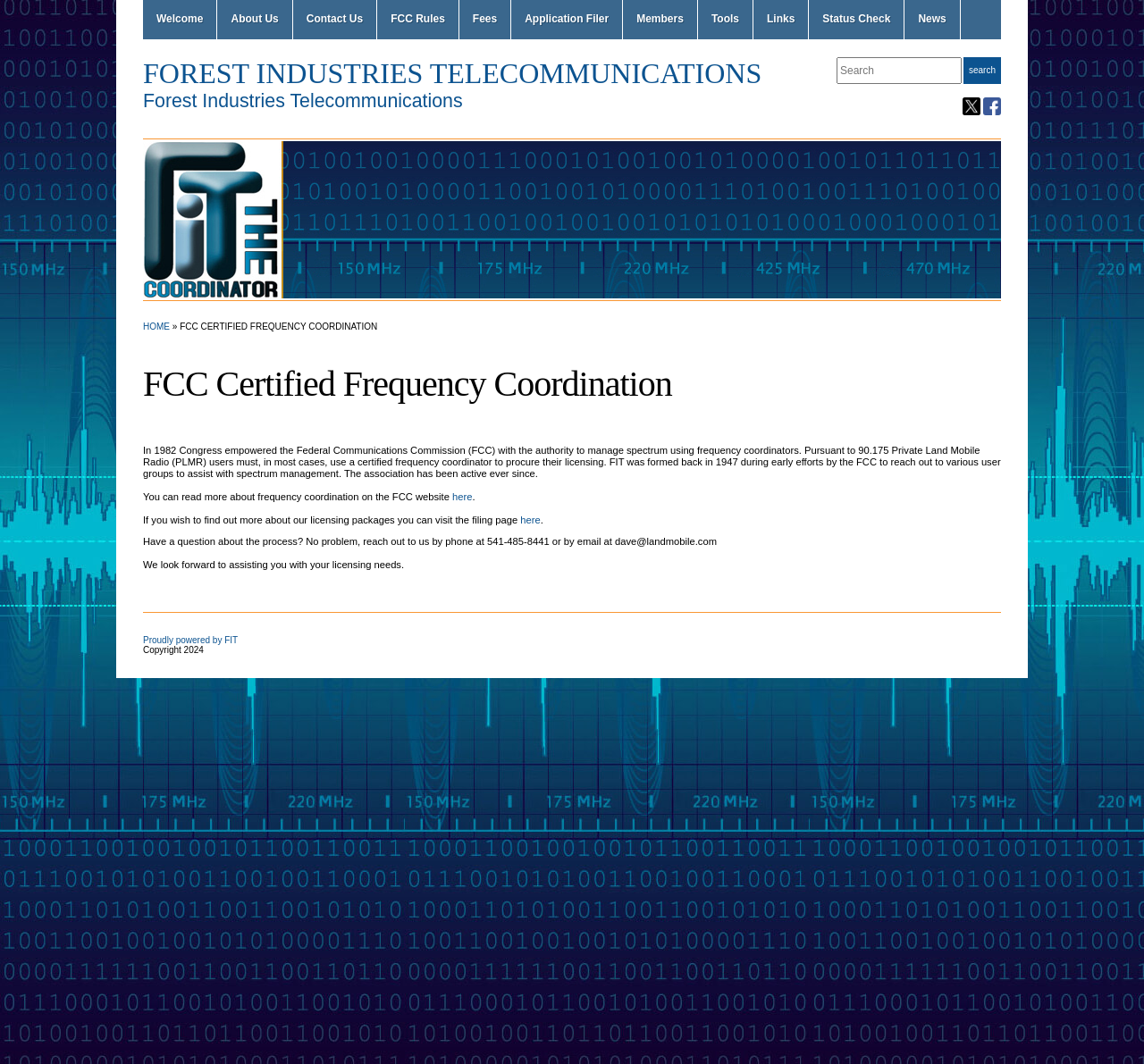Provide the bounding box coordinates for the UI element that is described by this text: "Welcome". The coordinates should be in the form of four float numbers between 0 and 1: [left, top, right, bottom].

[0.125, 0.0, 0.189, 0.037]